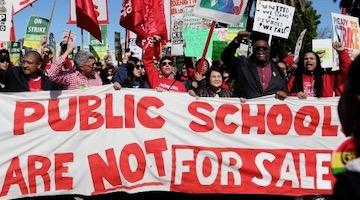What is the significance of the vibrant colors of the banners?
Provide a comprehensive and detailed answer to the question.

The vibrant colors of the banners are used to underscore the significance of the message and to draw attention to the importance of preserving public education, emphasizing the passion and commitment of the protesters.